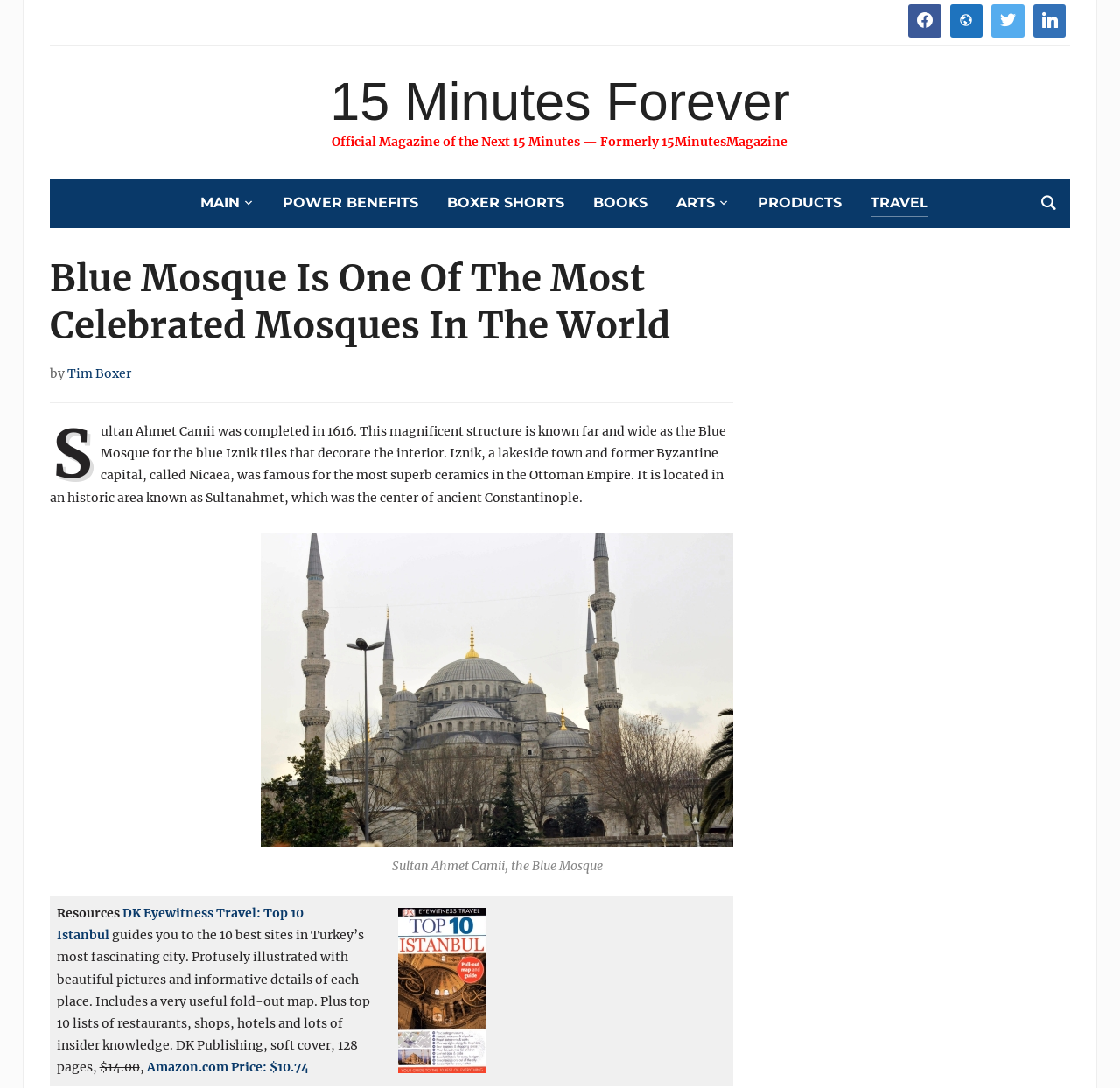Determine the bounding box coordinates for the HTML element mentioned in the following description: "15 Minutes Forever". The coordinates should be a list of four floats ranging from 0 to 1, represented as [left, top, right, bottom].

[0.295, 0.066, 0.705, 0.12]